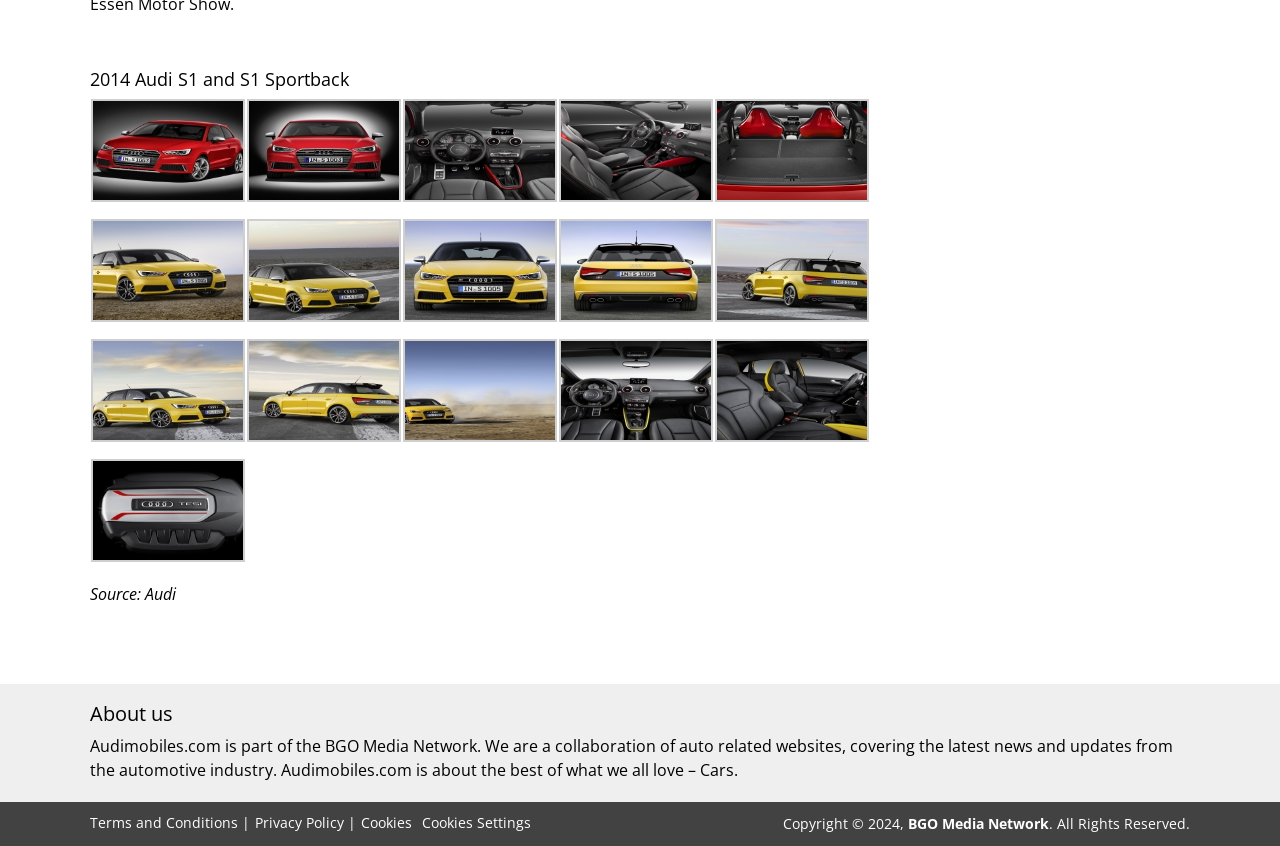What is the name of the website?
Refer to the image and give a detailed answer to the question.

The webpage has a static text element that says 'Audimobiles.com', which is likely the name of the website.